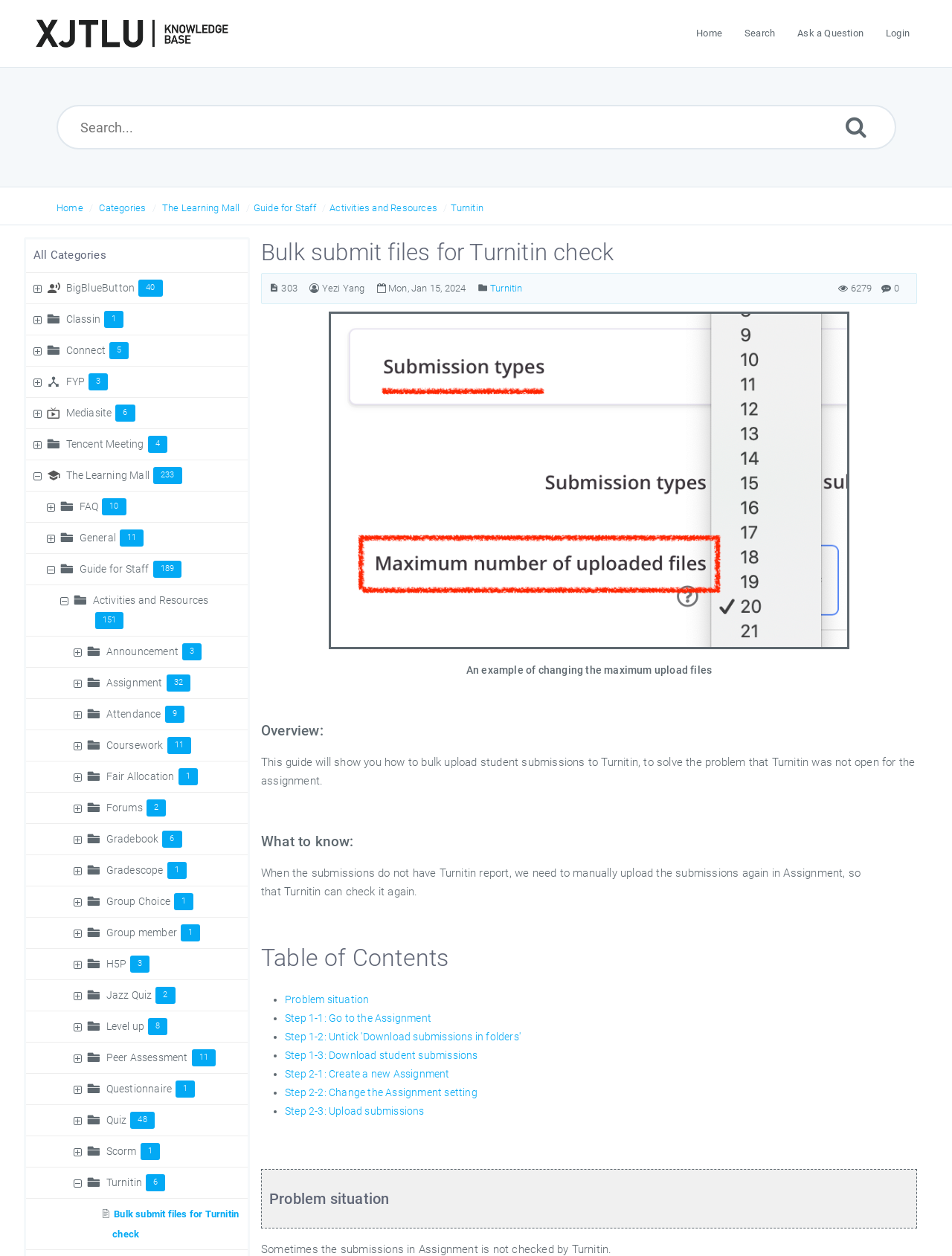What is the category of the link 'Turnitin'?
Please answer the question with as much detail and depth as you can.

I found the link 'Turnitin' under the category 'Activities and Resources', which is a subcategory of 'All Categories'. Therefore, the category of the link 'Turnitin' is 'Activities and Resources'.